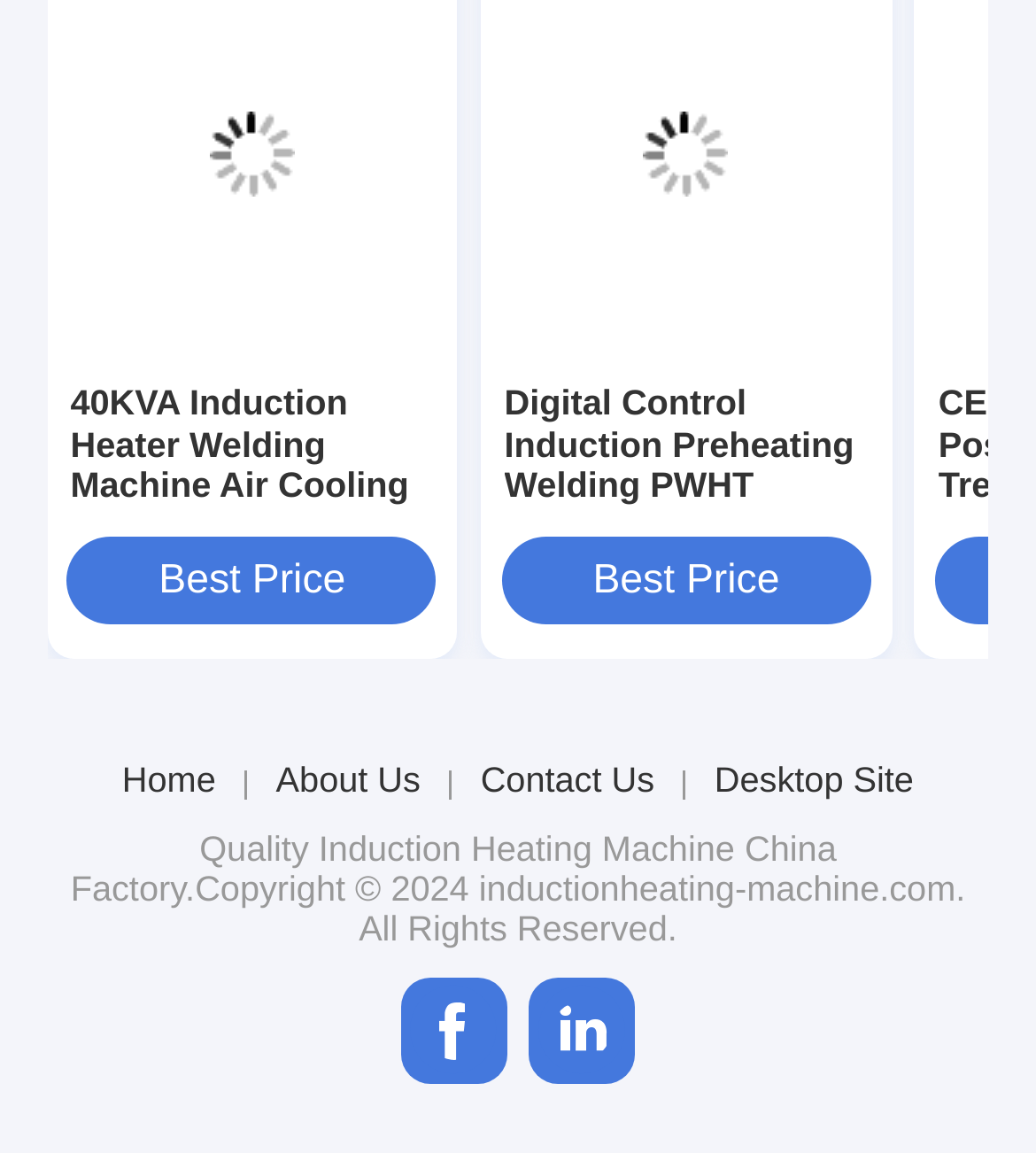Locate the bounding box coordinates of the region to be clicked to comply with the following instruction: "visit ABOUT US". The coordinates must be four float numbers between 0 and 1, in the form [left, top, right, bottom].

None